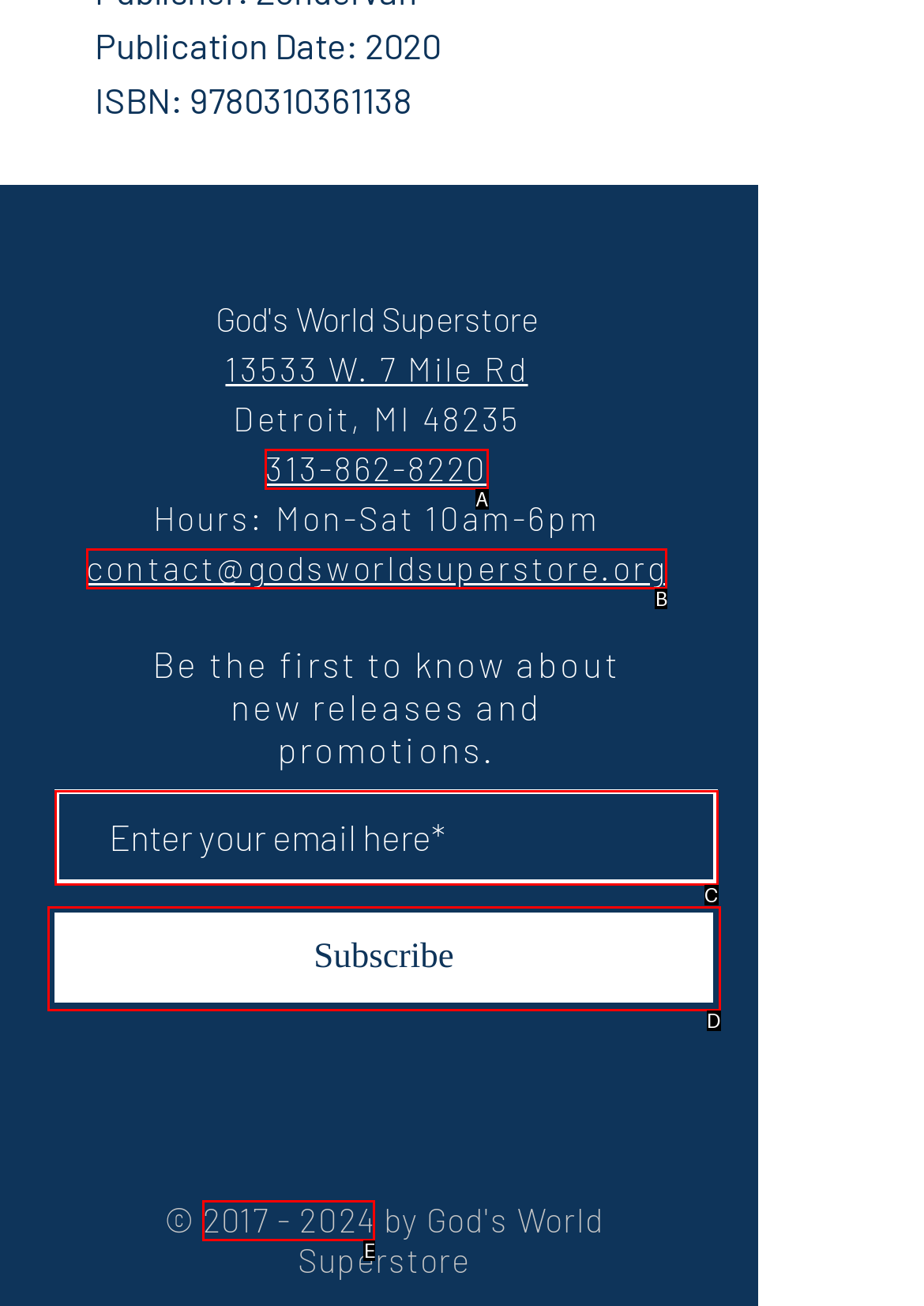Match the element description to one of the options: 2 décembre 1913
Respond with the corresponding option's letter.

None